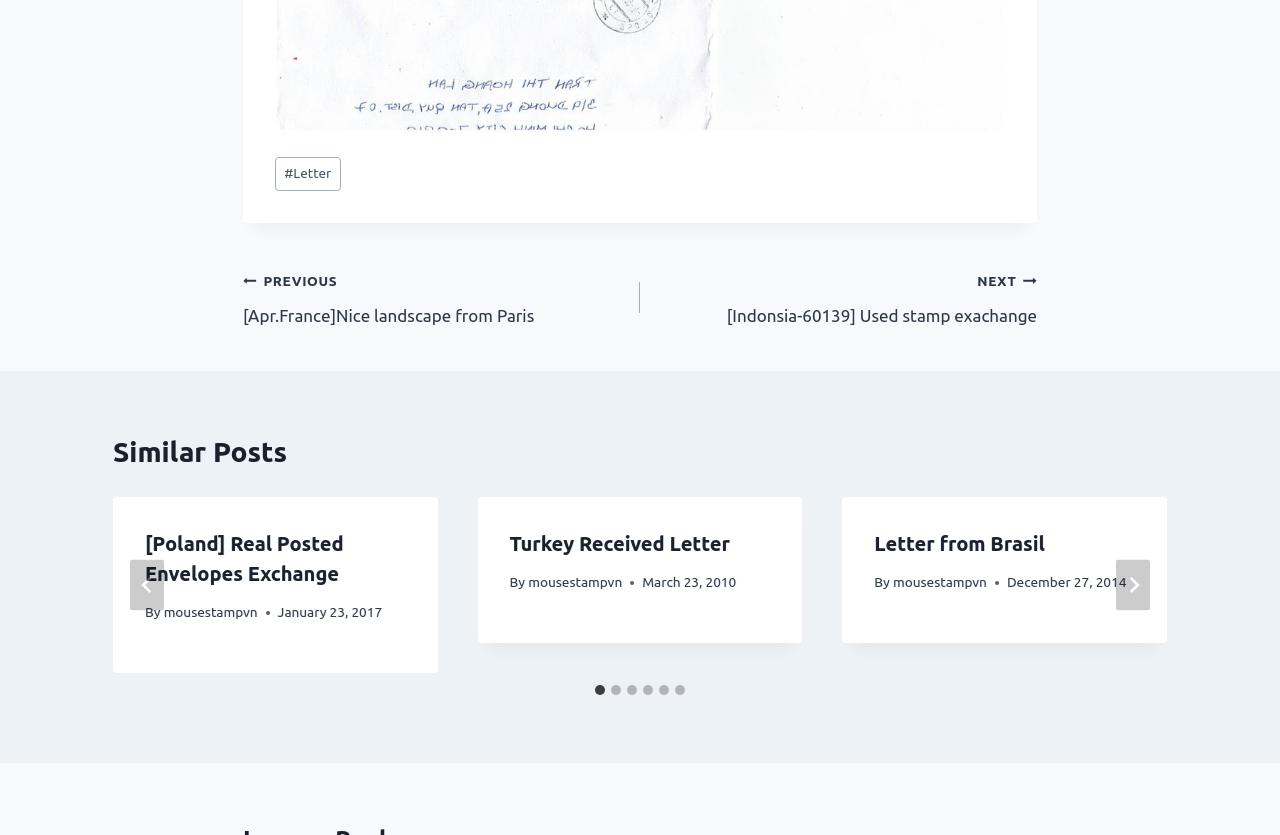What is the category of the posts? Look at the image and give a one-word or short phrase answer.

Posts